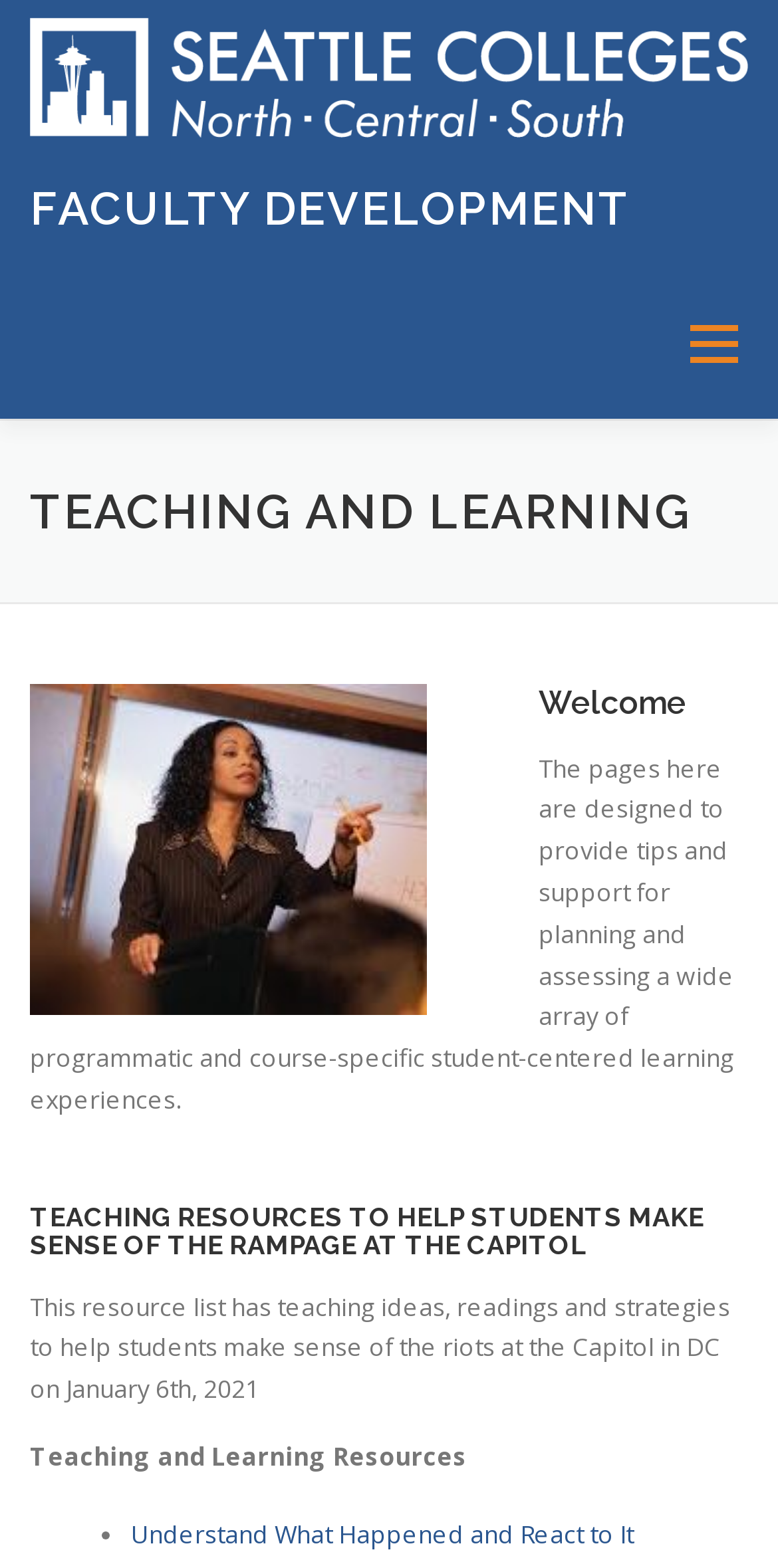Give the bounding box coordinates for this UI element: "Online Evaluations (North, Central, South)". The coordinates should be four float numbers between 0 and 1, arranged as [left, top, right, bottom].

[0.041, 0.881, 0.821, 0.936]